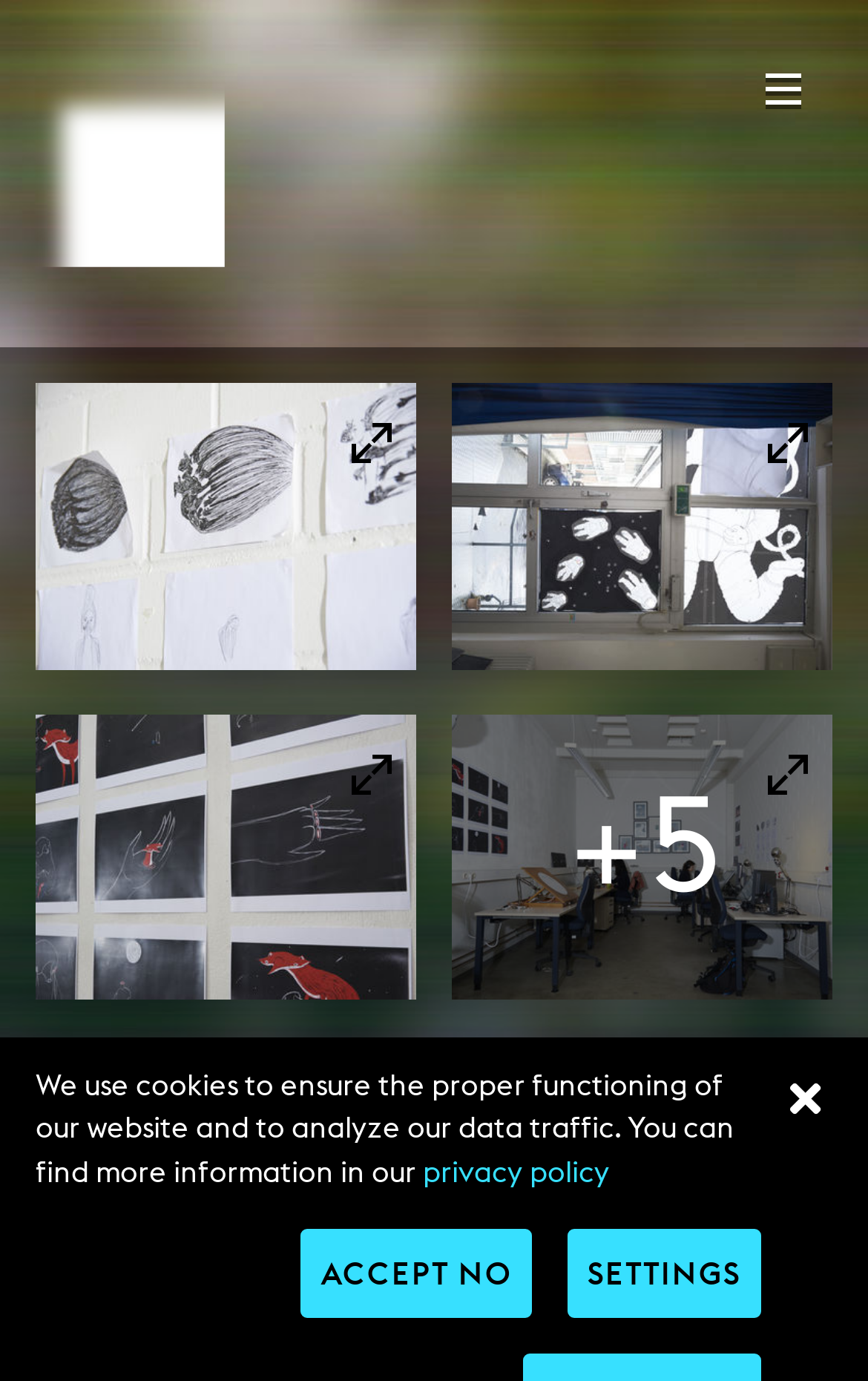Extract the bounding box coordinates for the described element: "parent_node: Suche name="submitSearch" value="Search"". The coordinates should be represented as four float numbers between 0 and 1: [left, top, right, bottom].

[0.651, 0.013, 0.856, 0.083]